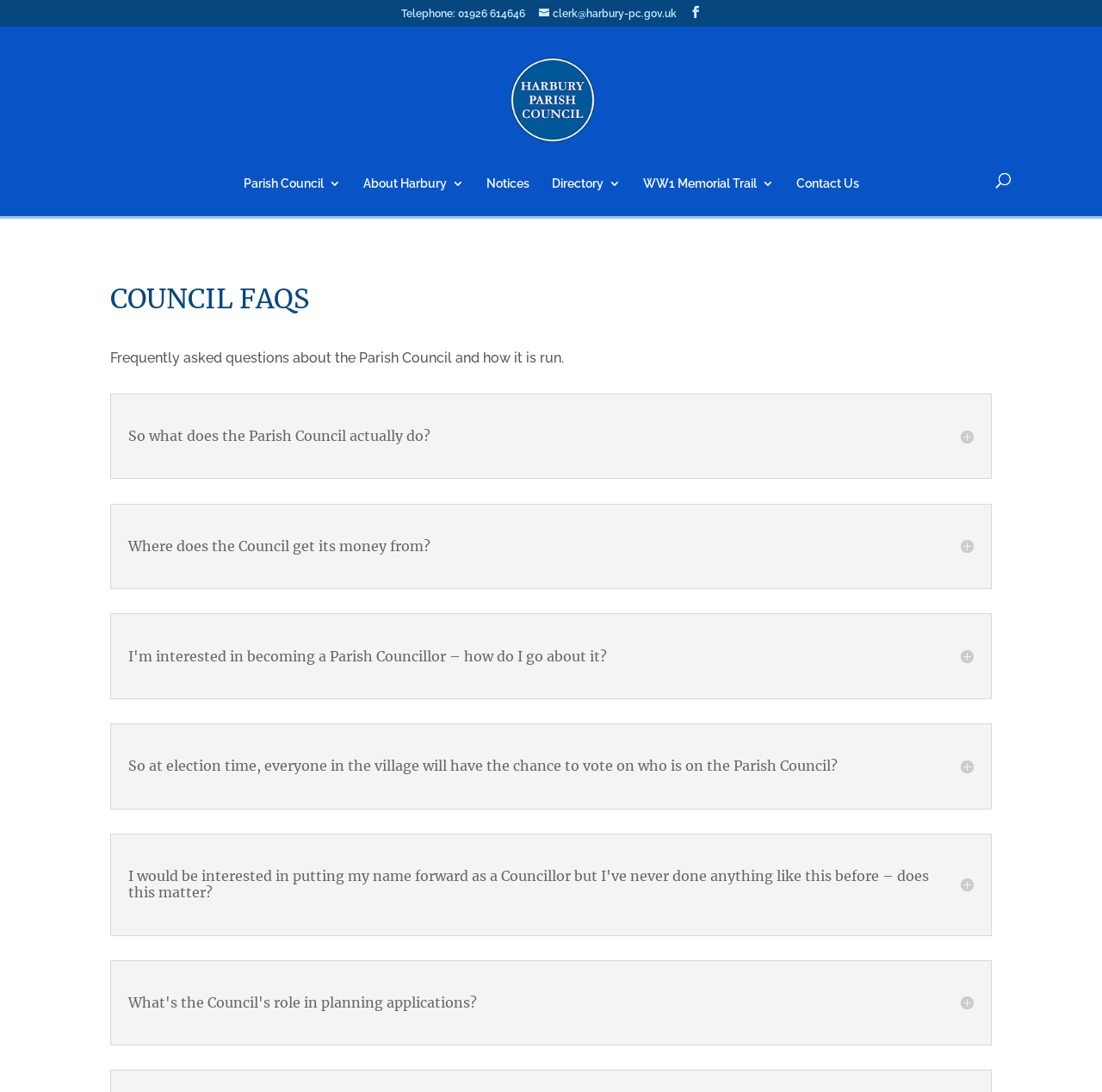From the details in the image, provide a thorough response to the question: What is the topic of the FAQs on this webpage?

I determined the topic of the FAQs by looking at the heading 'COUNCIL FAQS' and the content of the FAQs themselves, which are all related to the Parish Council and how it is run.